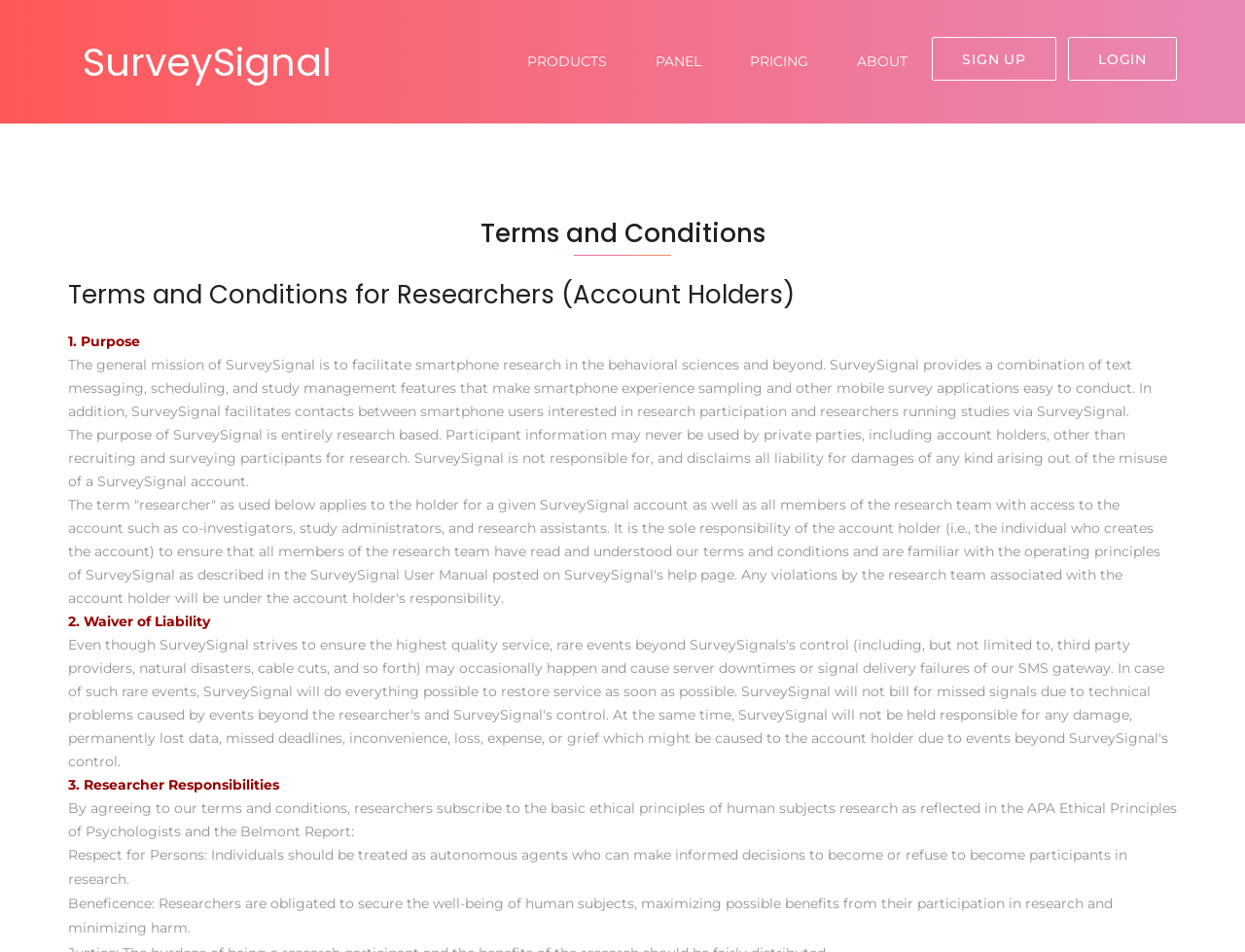Based on the element description: "About", identify the bounding box coordinates for this UI element. The coordinates must be four float numbers between 0 and 1, listed as [left, top, right, bottom].

[0.669, 0.007, 0.749, 0.123]